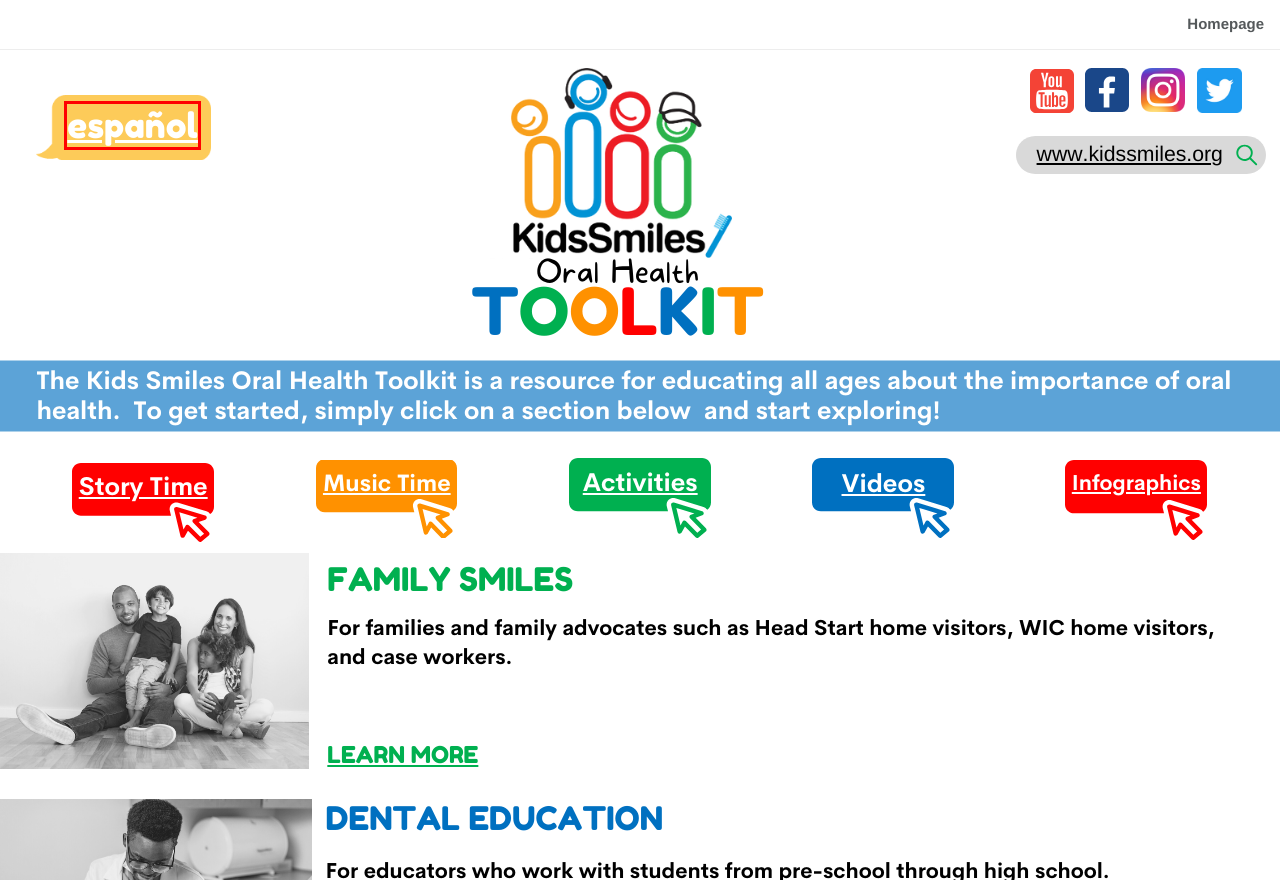You are given a screenshot of a webpage with a red rectangle bounding box. Choose the best webpage description that matches the new webpage after clicking the element in the bounding box. Here are the candidates:
A. Story Time
B. Videos
C. Family Smiles
D. Dental Activities
E. Infographics
F. Home - Kids Smile Inc.
G. Spanish Language Resources
H. Music Time

G